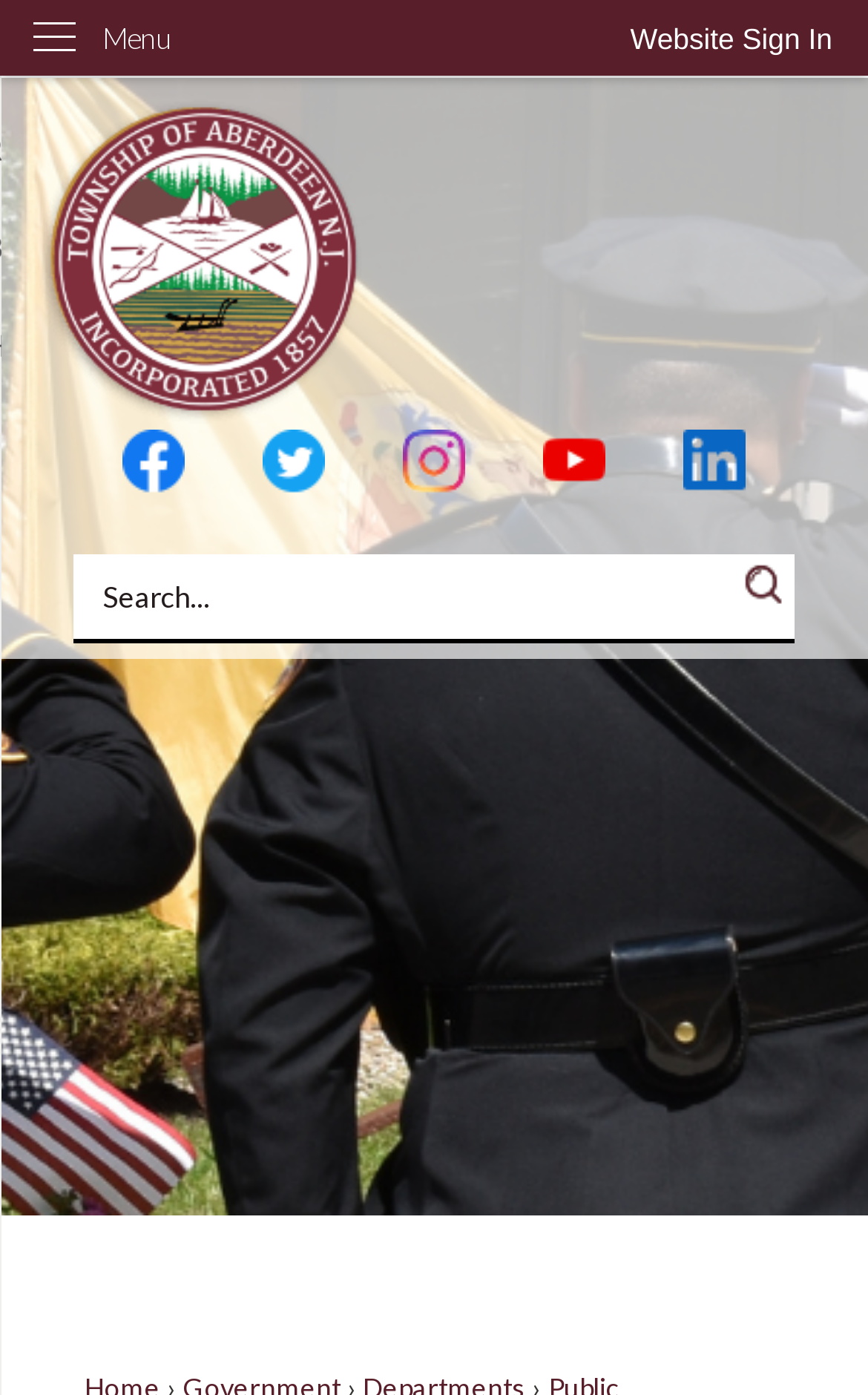Locate the bounding box coordinates of the UI element described by: "alt="Instagram"". Provide the coordinates as four float numbers between 0 and 1, formatted as [left, top, right, bottom].

[0.464, 0.307, 0.536, 0.365]